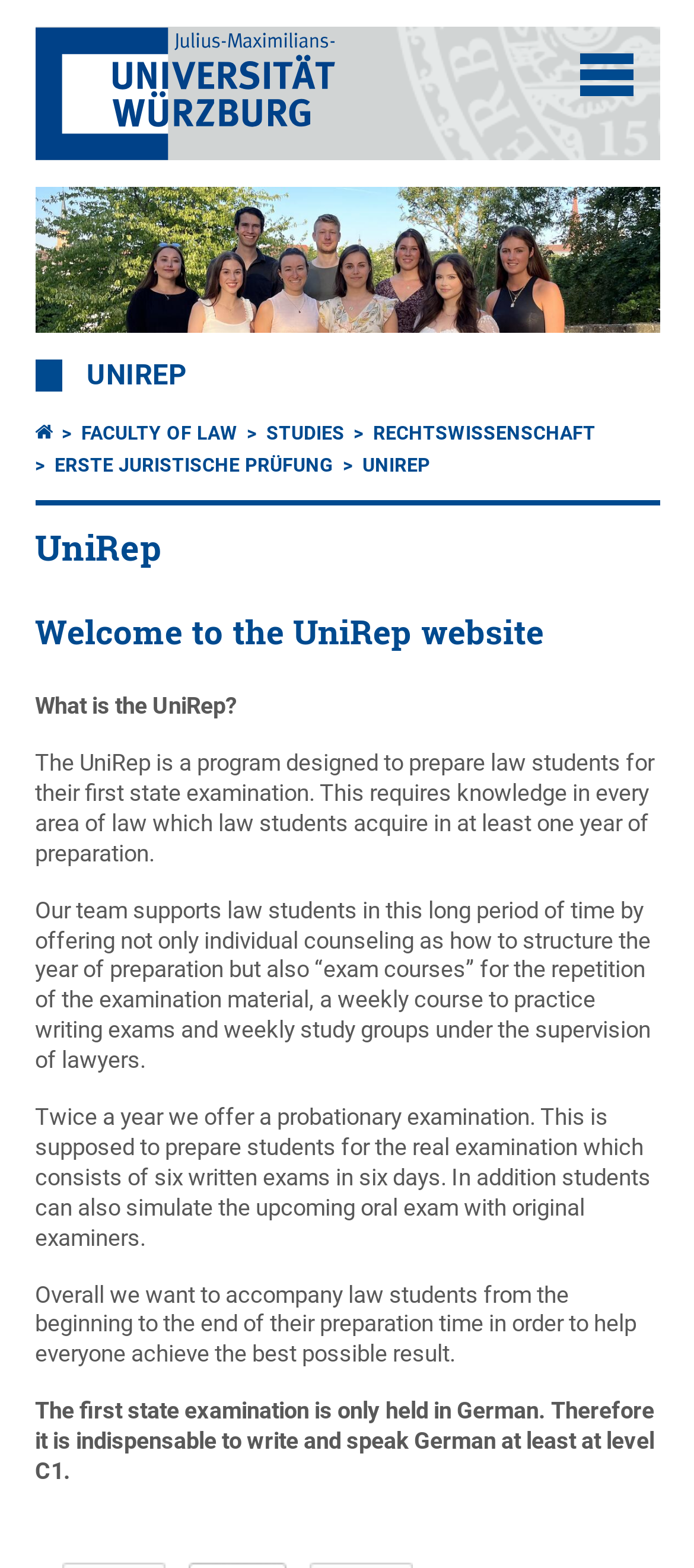Determine the bounding box coordinates of the UI element that matches the following description: "Erste Juristische Prüfung". The coordinates should be four float numbers between 0 and 1 in the format [left, top, right, bottom].

[0.078, 0.29, 0.481, 0.305]